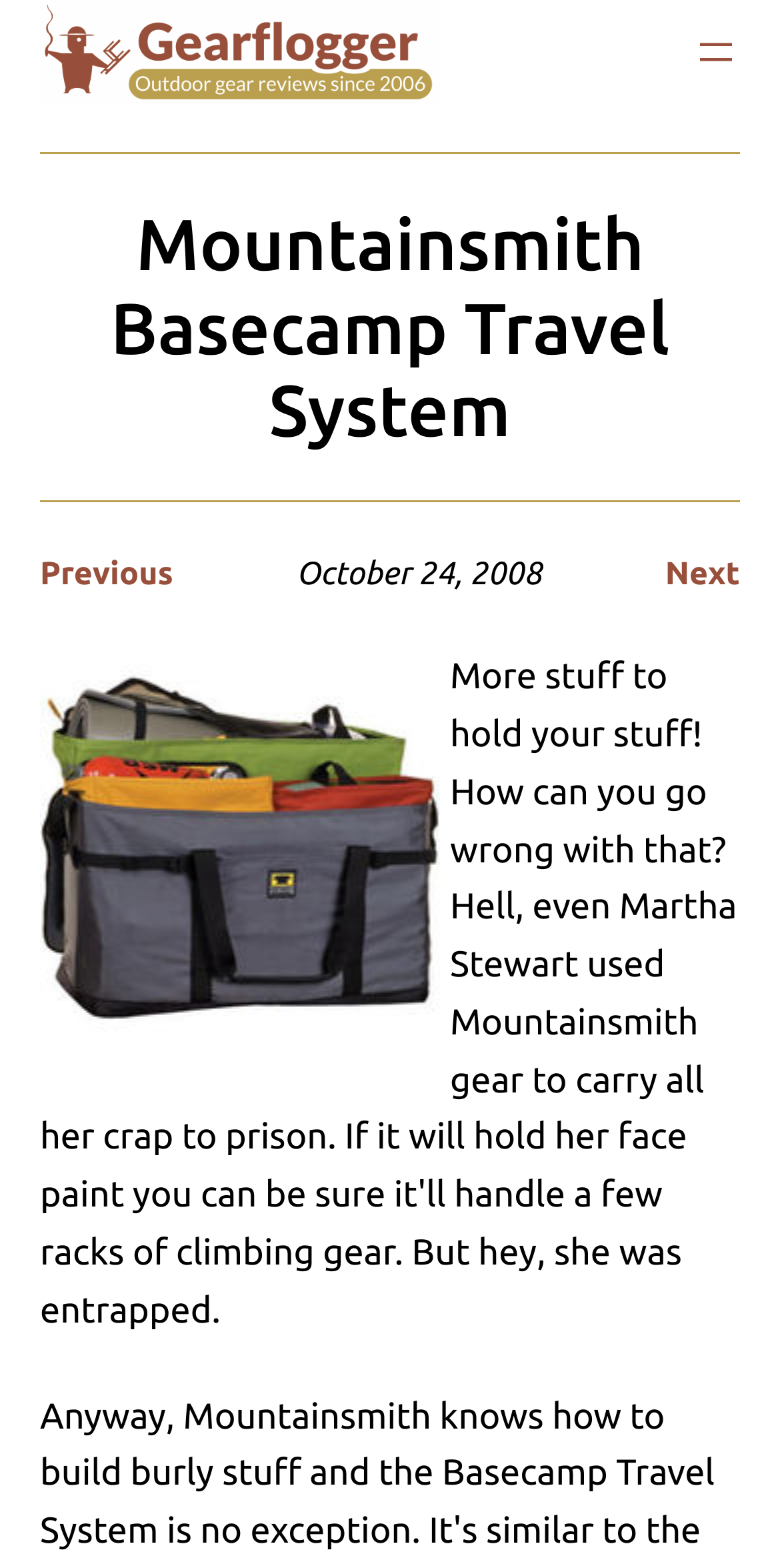What is the date of the article?
Look at the image and provide a detailed response to the question.

I found the date of the article by looking at the time element, which is located below the main heading and above the 'Basecamp' link. The time element contains a static text 'October 24, 2008'.